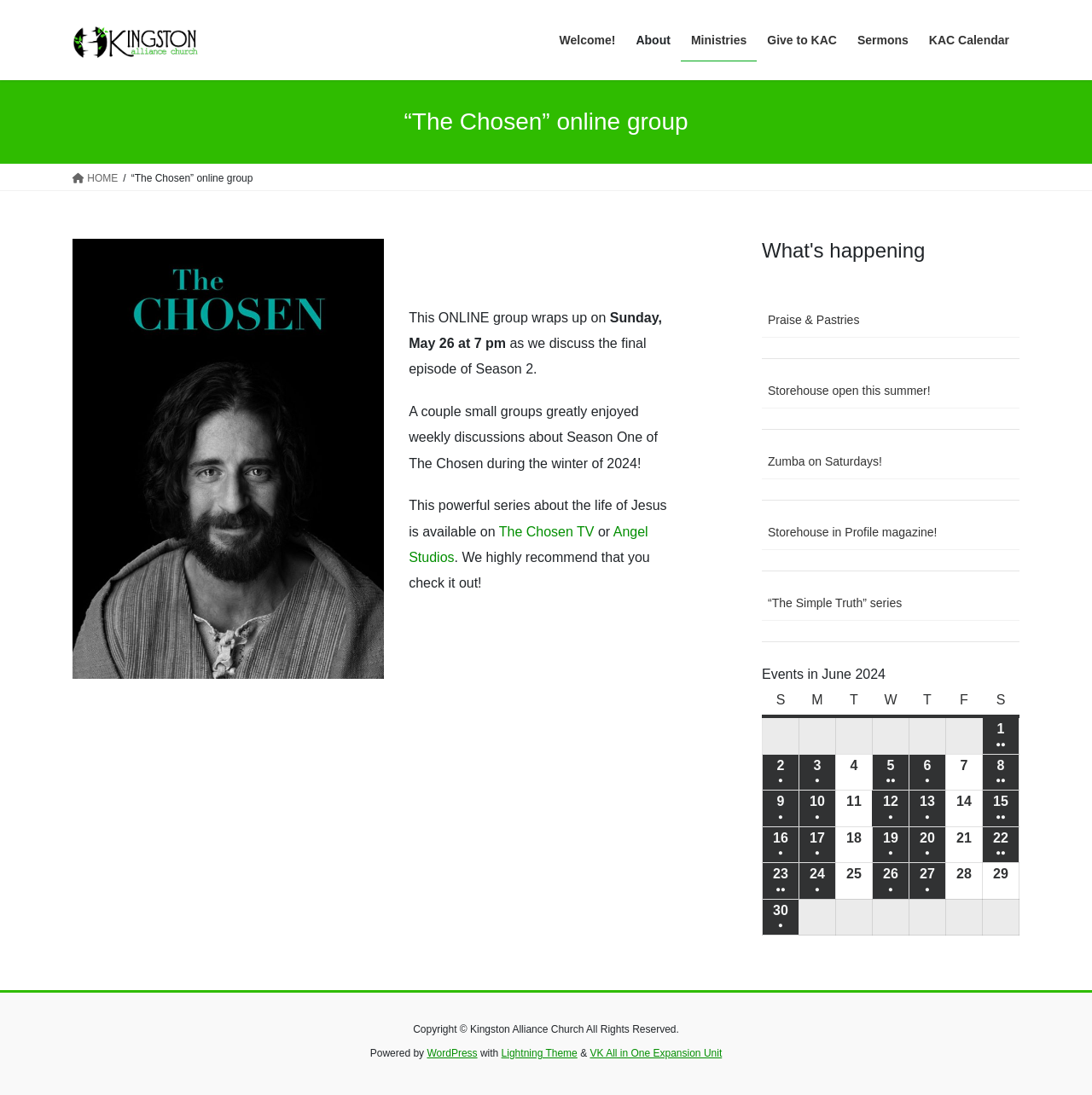Give a one-word or short phrase answer to the question: 
What is the topic of discussion for the online group?

The Chosen